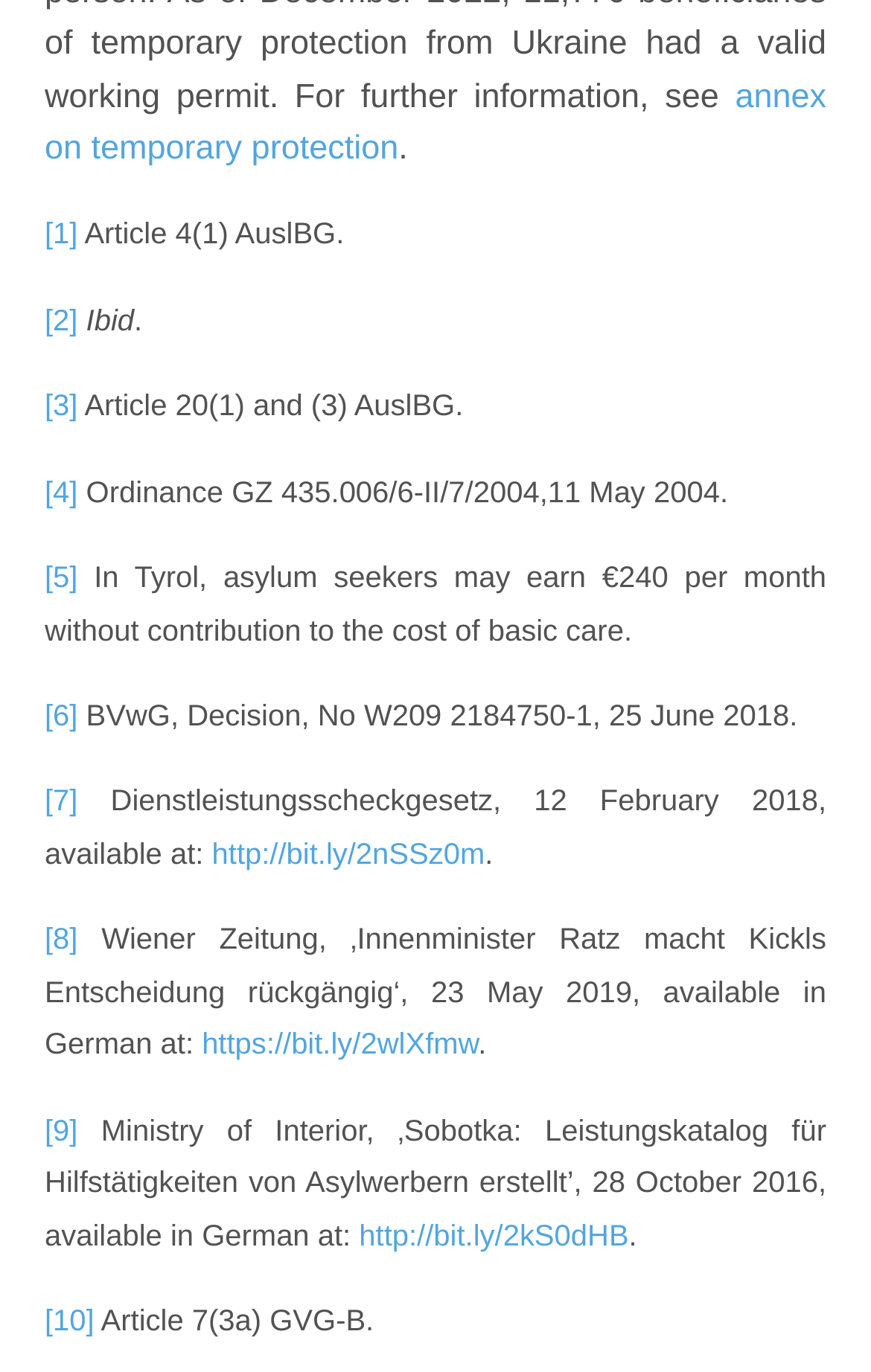Please identify the bounding box coordinates of the element's region that should be clicked to execute the following instruction: "Visit link 'http://bit.ly/2nSSz0m' ". The bounding box coordinates must be four float numbers between 0 and 1, i.e., [left, top, right, bottom].

[0.243, 0.61, 0.557, 0.634]